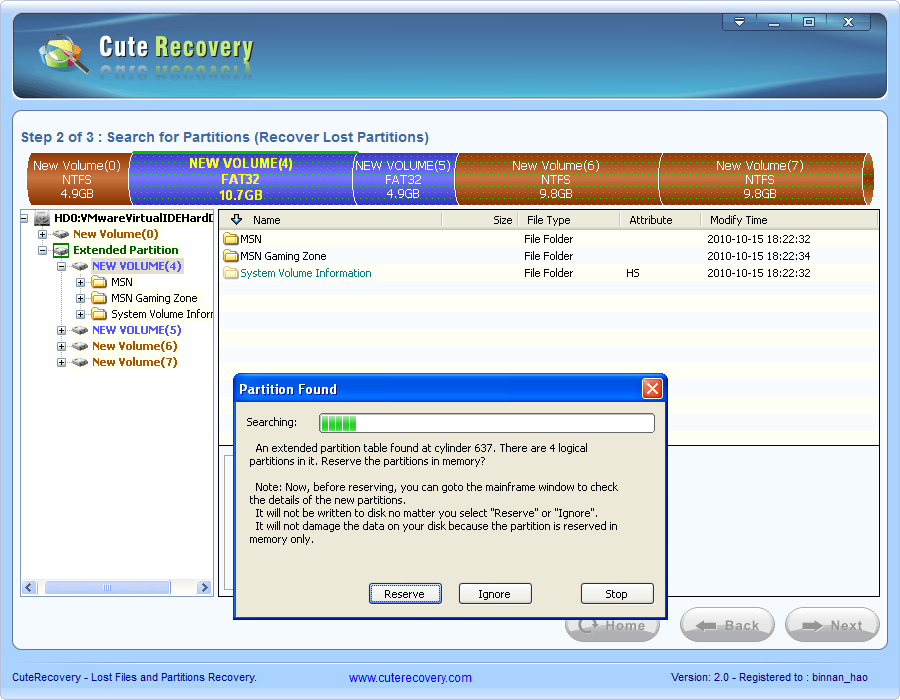Please give a concise answer to this question using a single word or phrase: 
Will selecting 'Reserve' or 'Ignore' write changes to the disk?

No